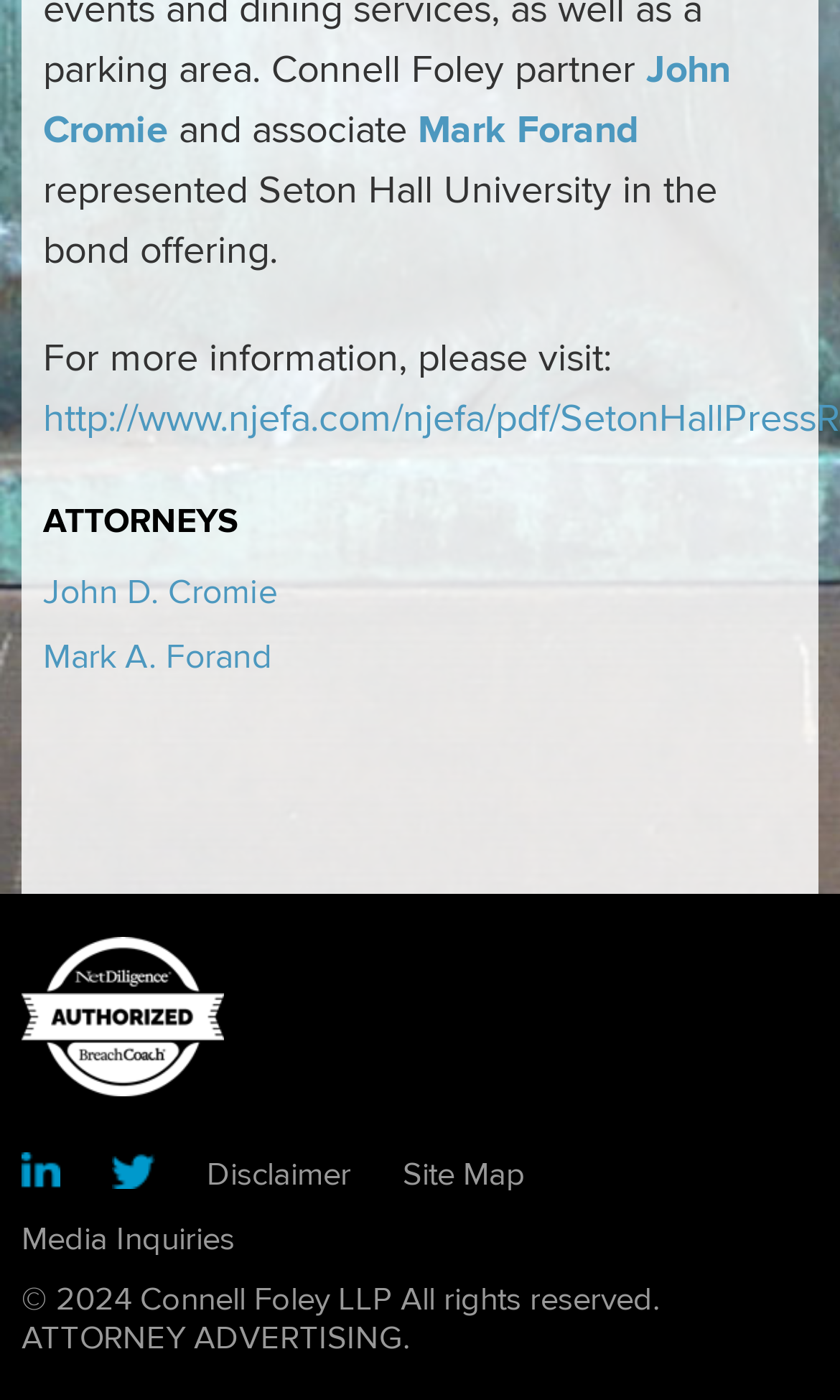Determine the bounding box coordinates in the format (top-left x, top-left y, bottom-right x, bottom-right y). Ensure all values are floating point numbers between 0 and 1. Identify the bounding box of the UI element described by: title="linkedin"

[0.026, 0.827, 0.072, 0.855]